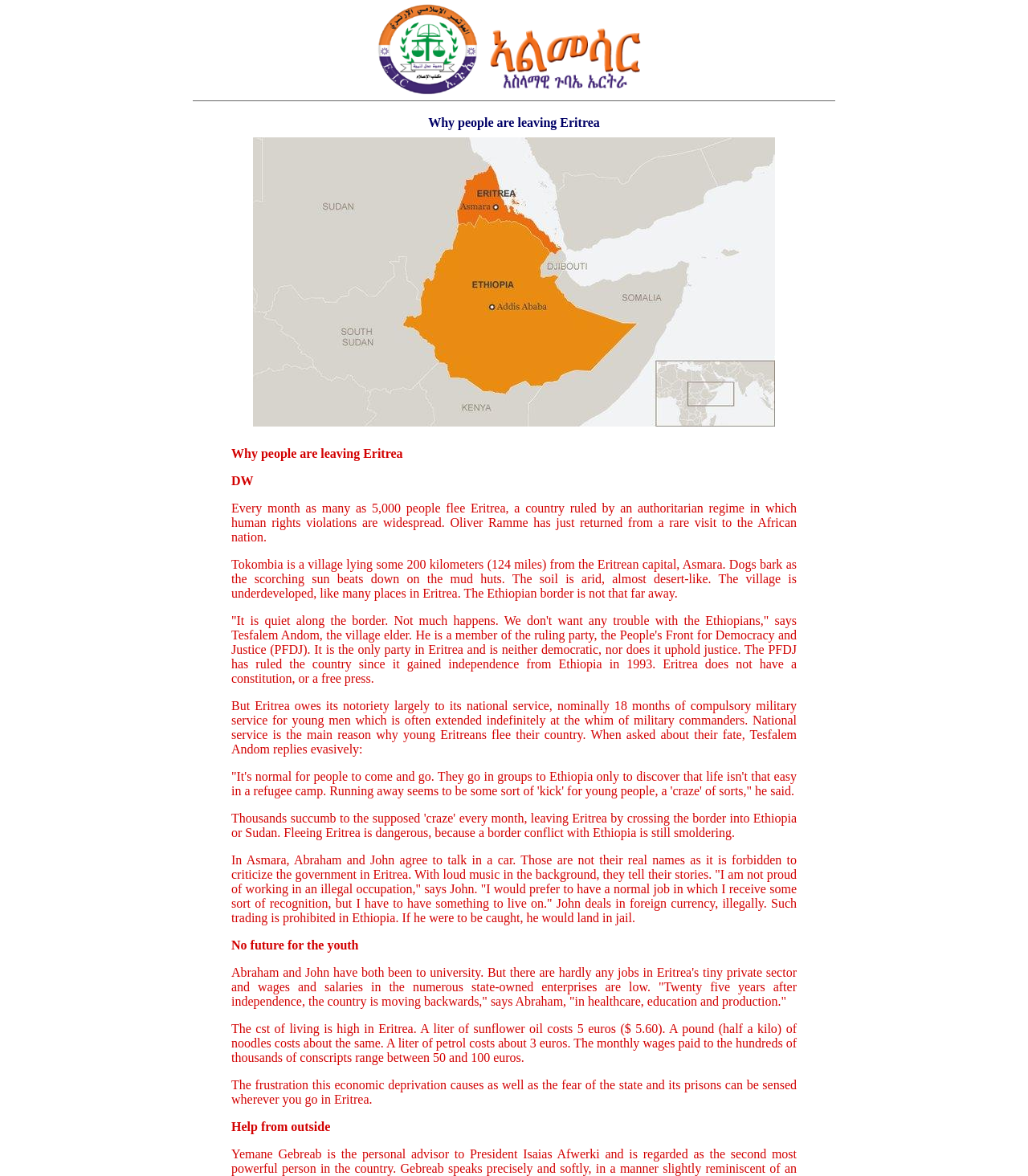What is the topic of the article?
Please answer the question with a detailed and comprehensive explanation.

Based on the content of the webpage, it appears that the article is discussing the situation in Eritrea, specifically the reasons why people are leaving the country. The text mentions the authoritarian regime, human rights violations, and the national service as some of the reasons for the exodus.